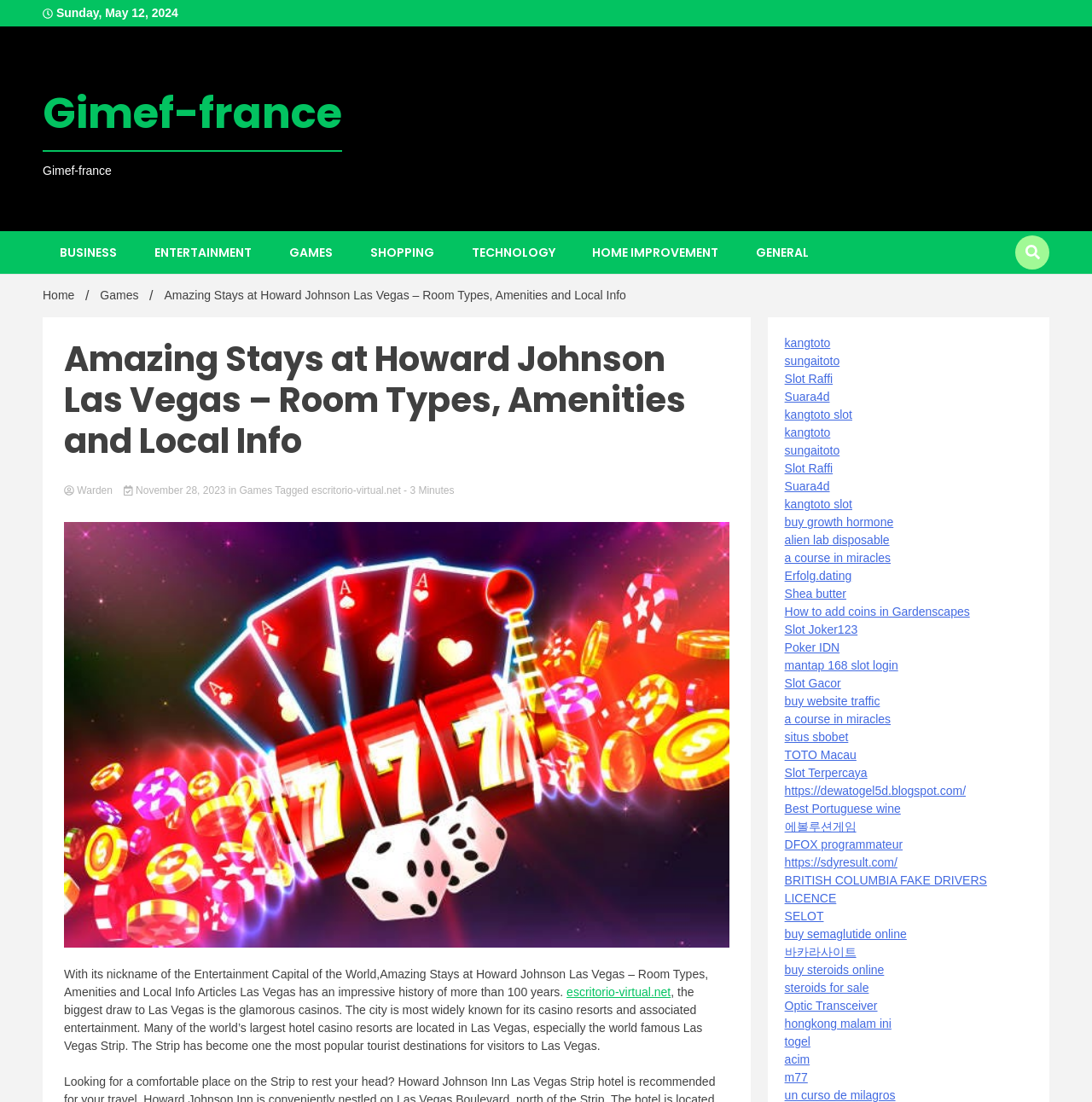What is the current date?
Answer the question with just one word or phrase using the image.

Sunday, May 12, 2024